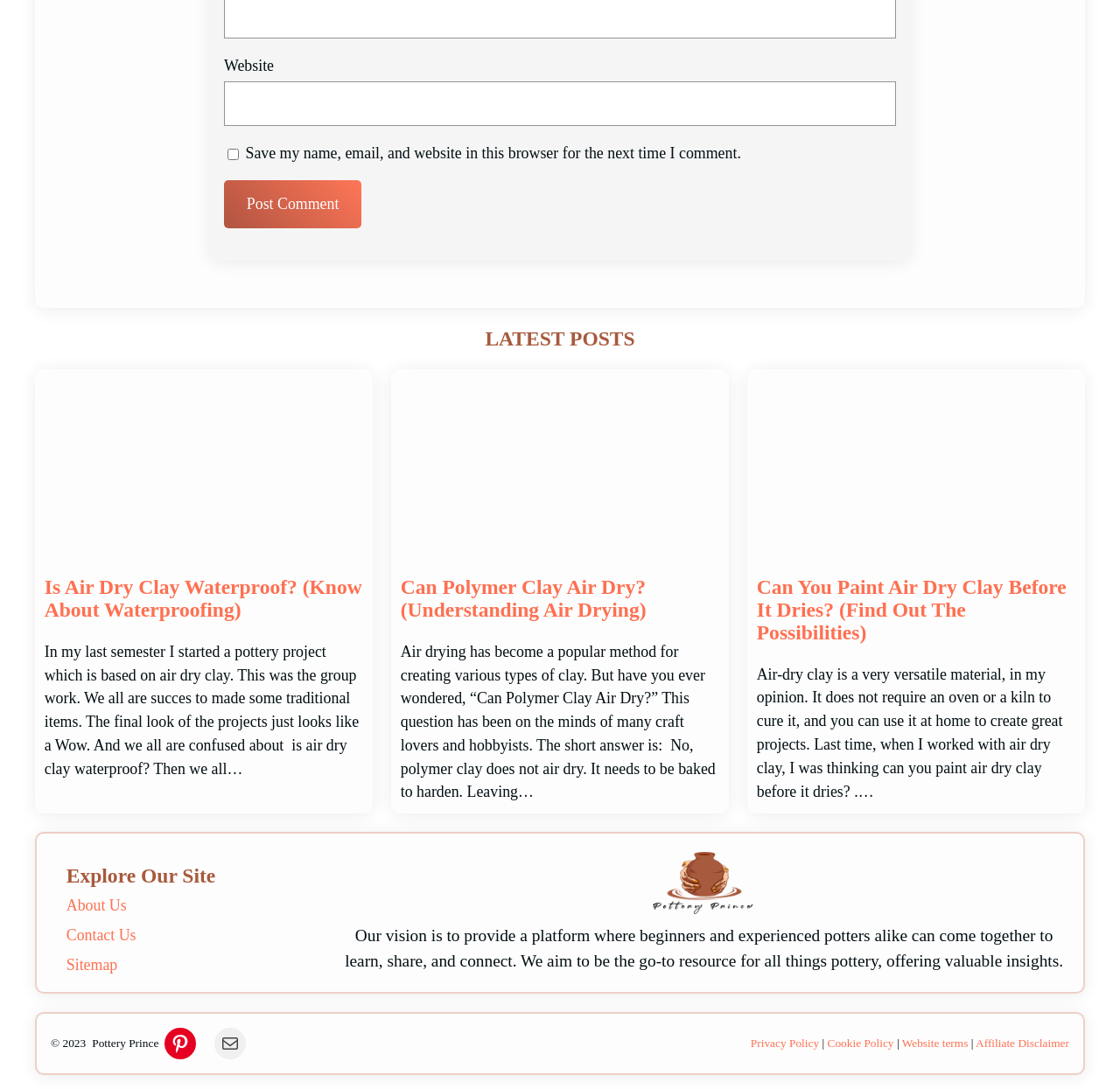Give a short answer using one word or phrase for the question:
How many social media links are on the webpage?

3